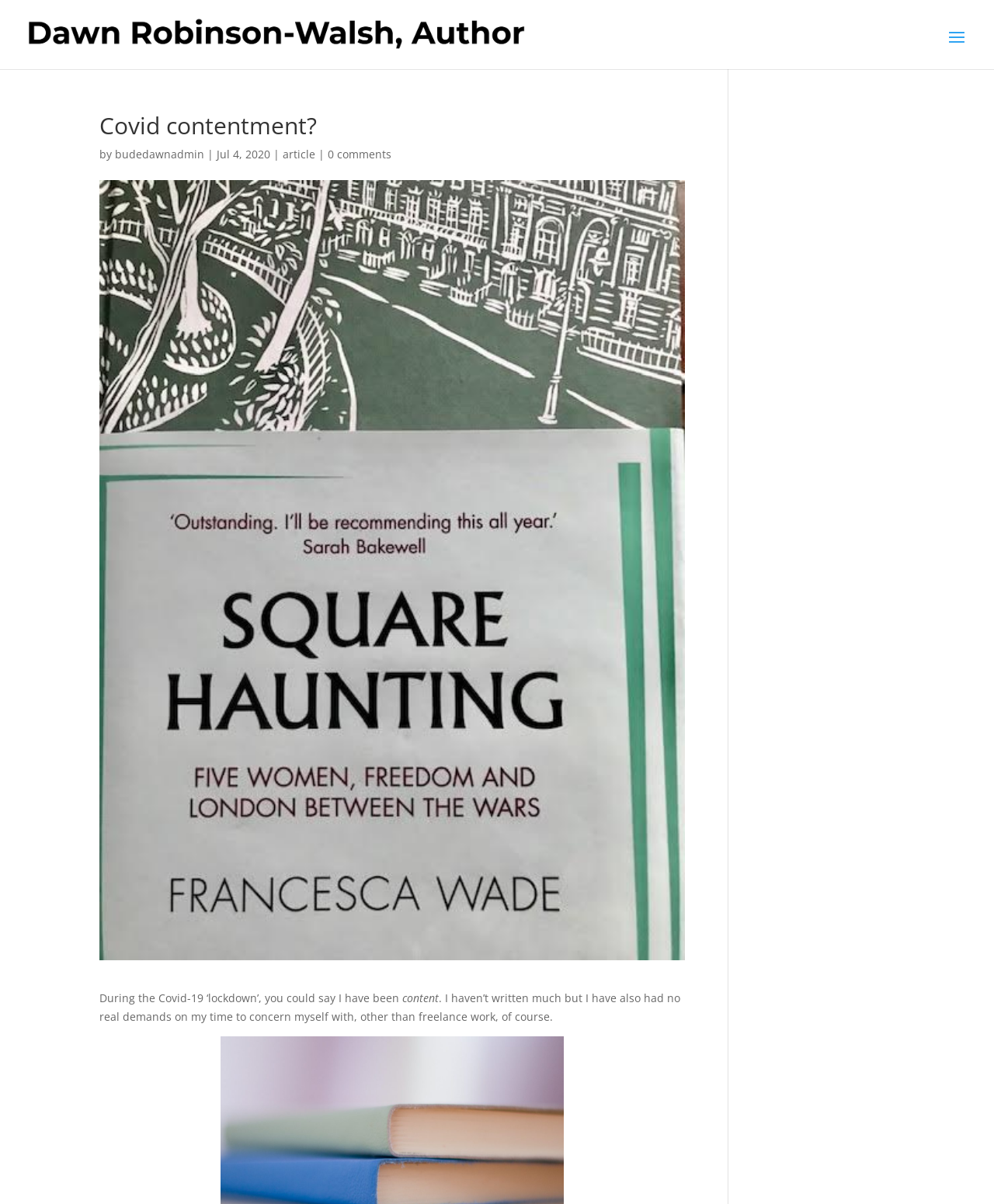What is the topic of the article?
Could you give a comprehensive explanation in response to this question?

The topic of the article can be inferred from the text 'During the Covid-19 ‘lockdown’, you could say I have been...' which is the starting sentence of the article.